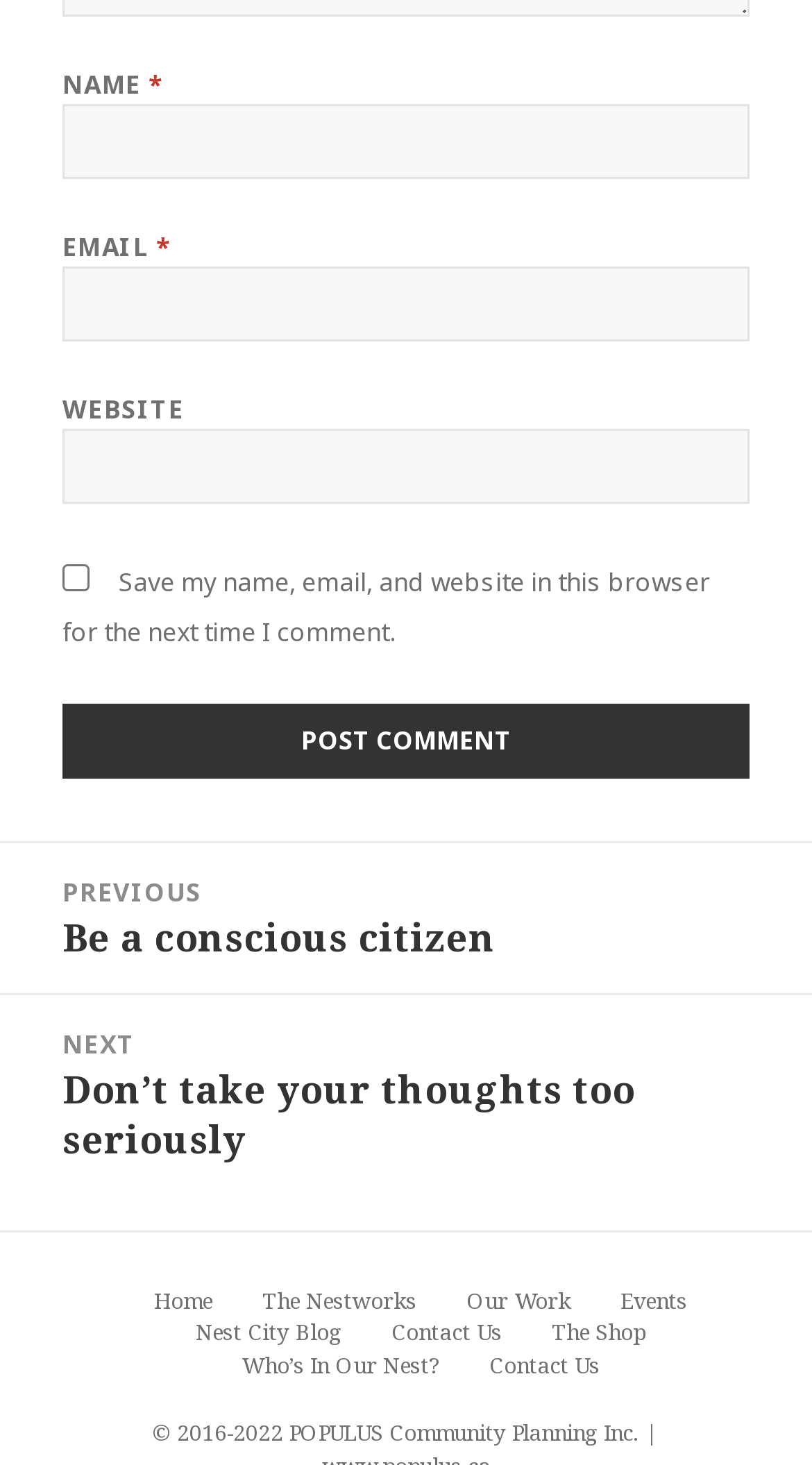Provide your answer in one word or a succinct phrase for the question: 
How many textboxes are in the comment form?

3